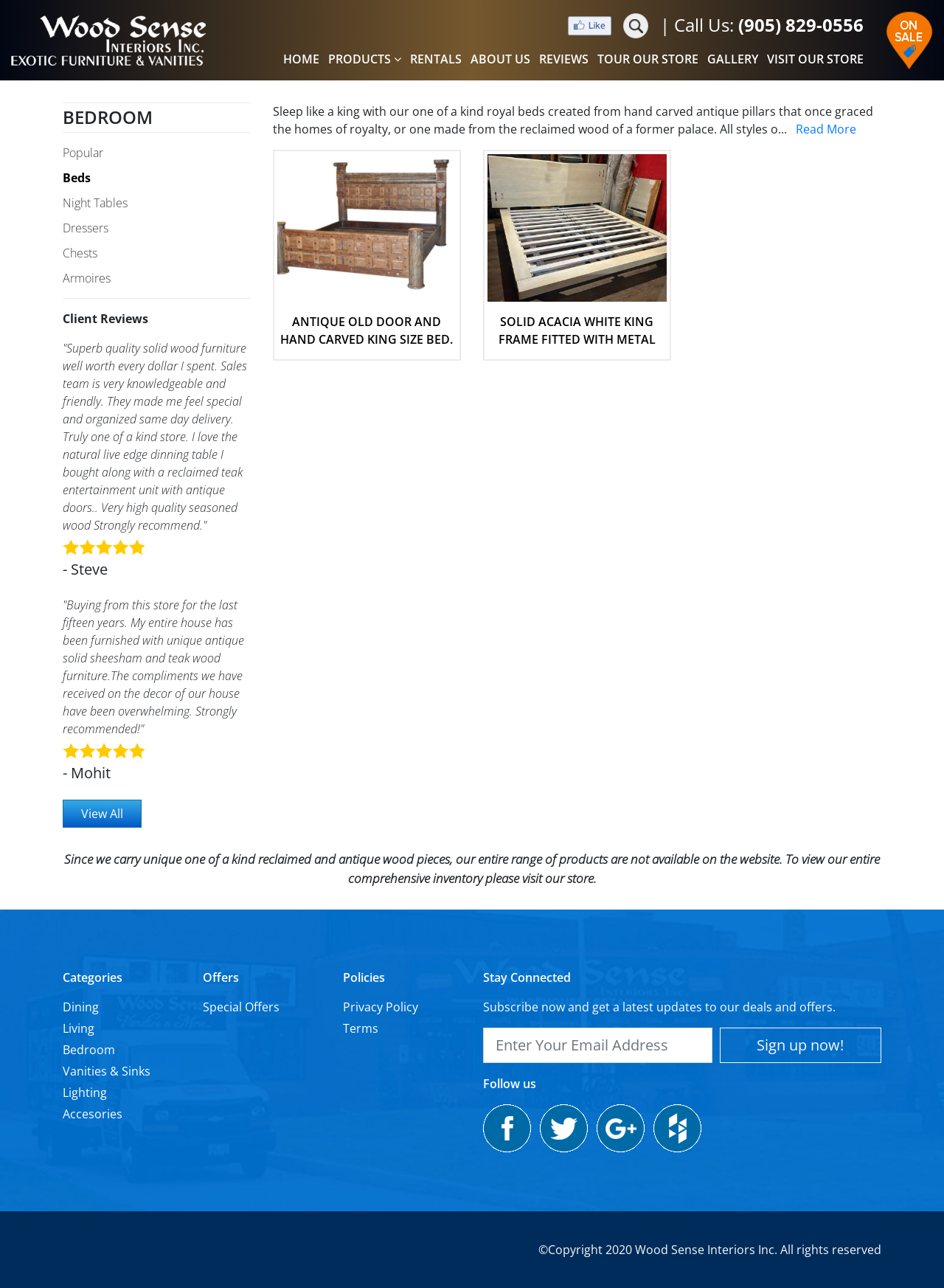Please find the bounding box coordinates of the element's region to be clicked to carry out this instruction: "Click on the 'HOME' link".

[0.3, 0.039, 0.338, 0.052]